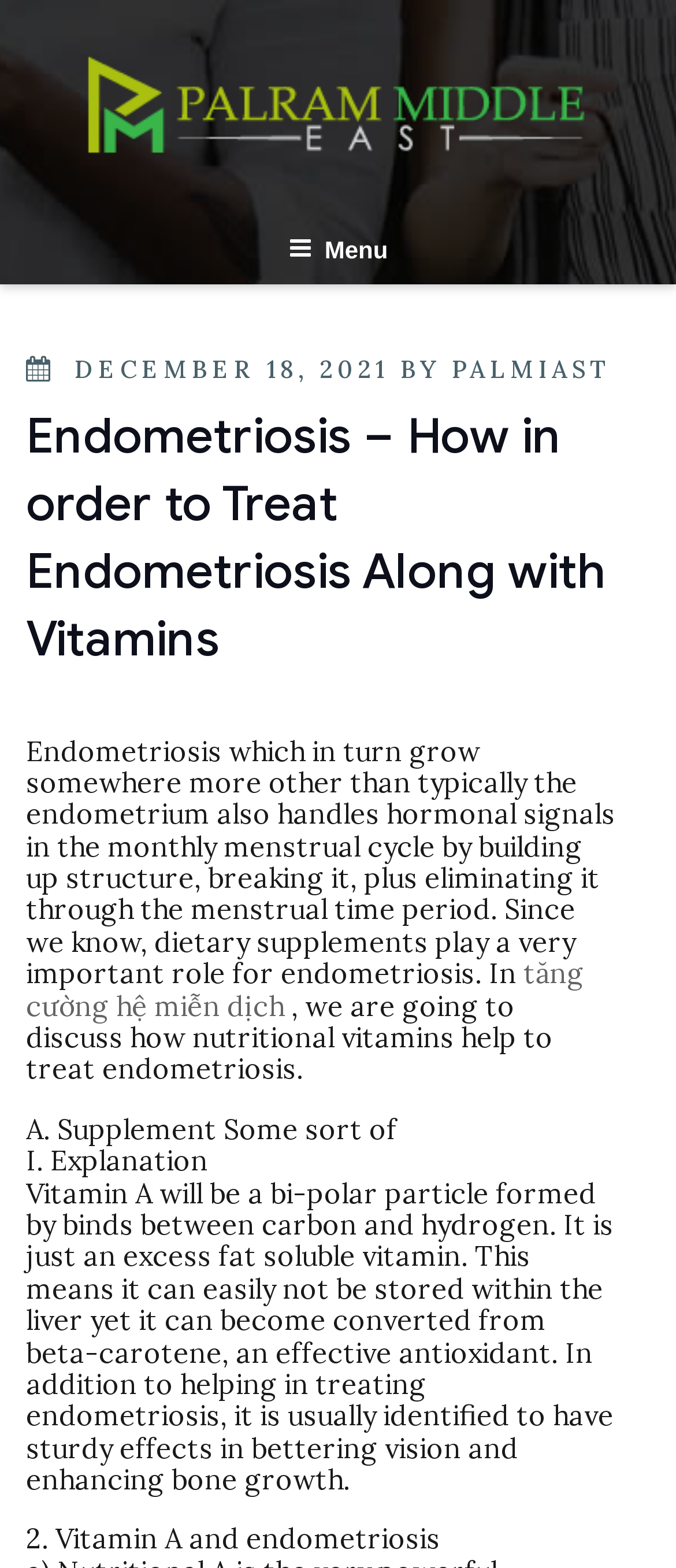Look at the image and write a detailed answer to the question: 
What is the website about?

Based on the webpage content, it appears that the website is focused on discussing the treatment of endometriosis, specifically how vitamins can be used to treat the condition.